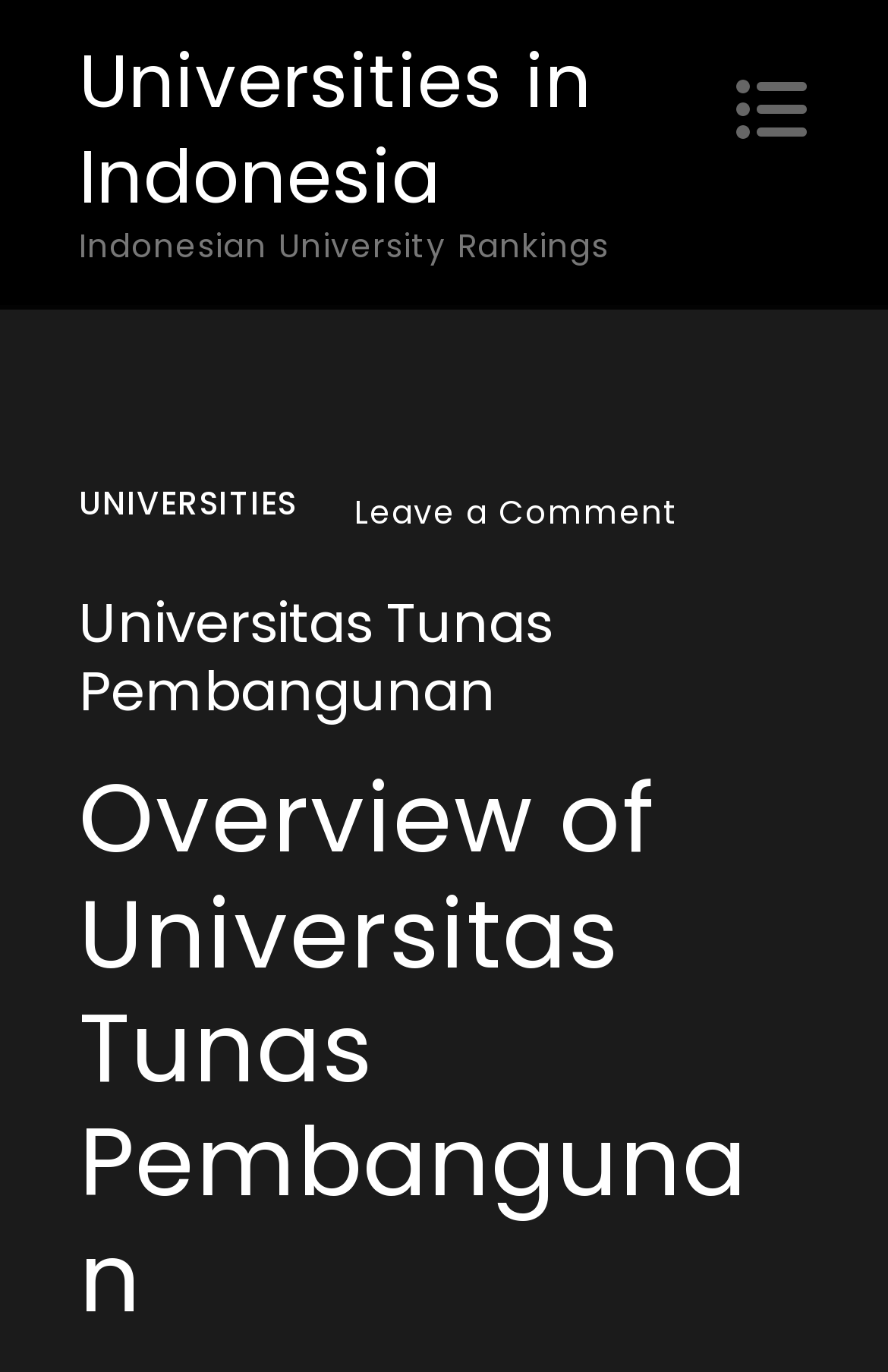Based on the provided description, "Universities", find the bounding box of the corresponding UI element in the screenshot.

[0.088, 0.35, 0.335, 0.385]